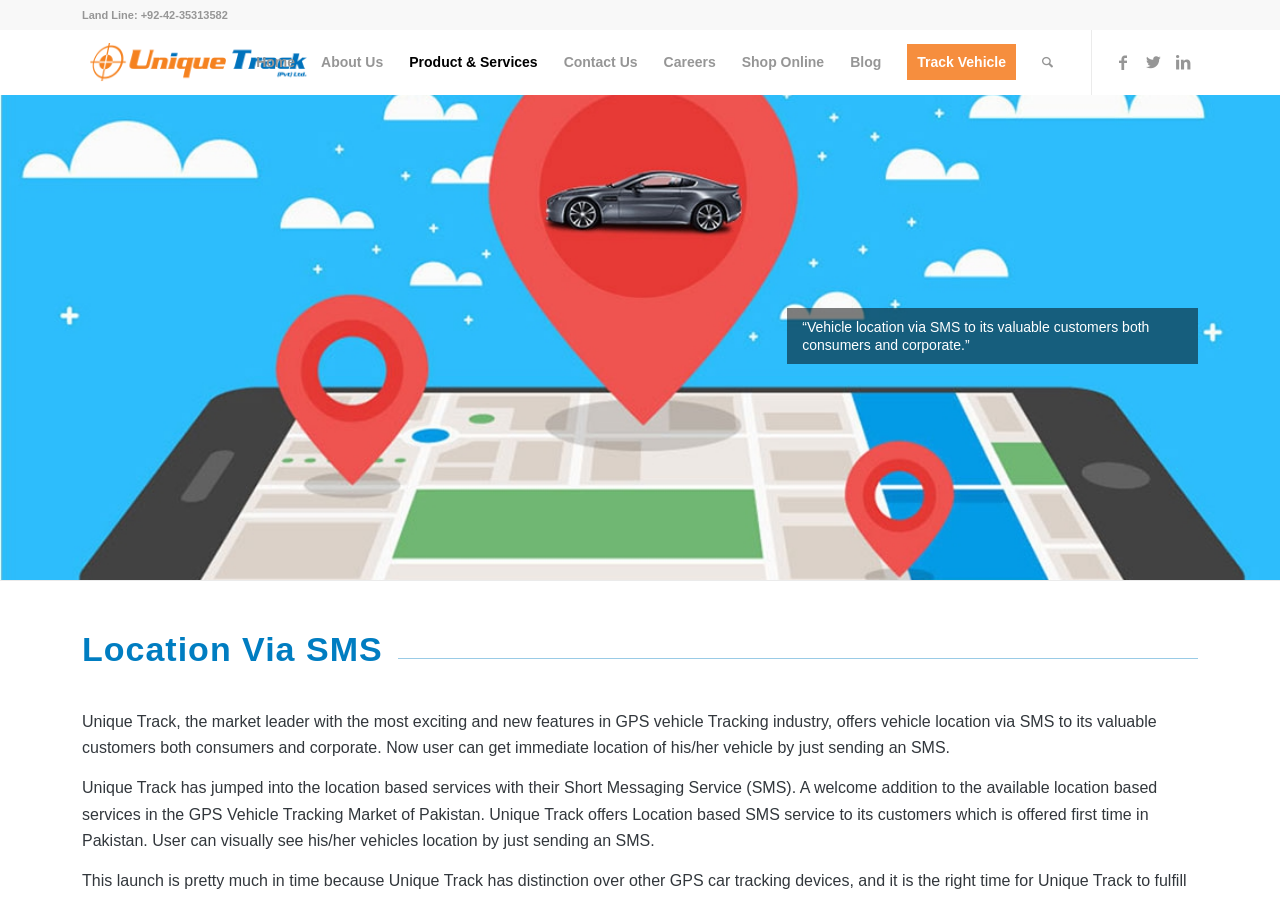What is the company's landline number? Based on the screenshot, please respond with a single word or phrase.

+92-42-35313582